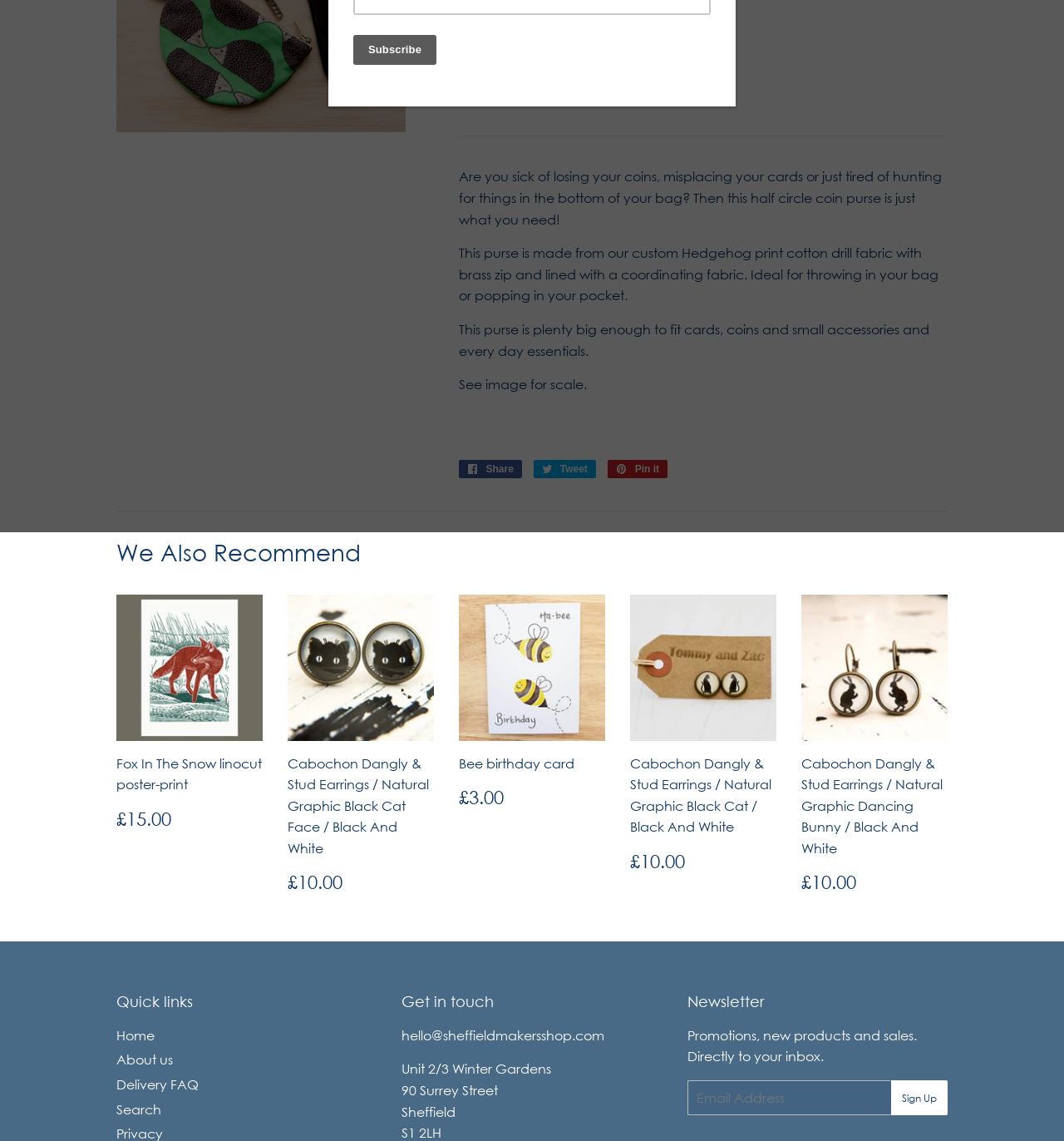Given the element description: "No Moo Moo Vegan Accessories", predict the bounding box coordinates of the UI element it refers to, using four float numbers between 0 and 1, i.e., [left, top, right, bottom].

[0.455, 0.33, 0.675, 0.361]